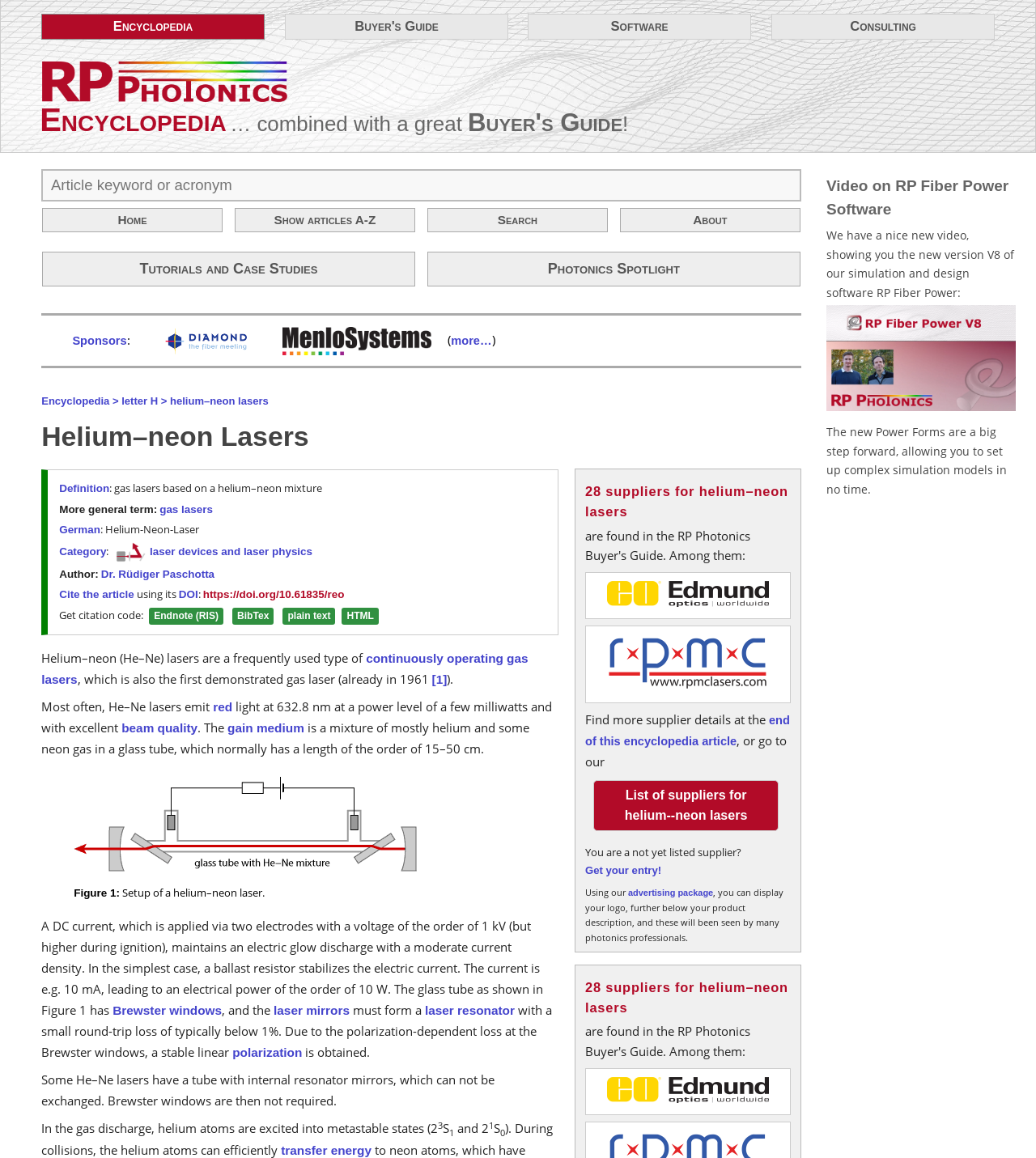Describe the webpage meticulously, covering all significant aspects.

The webpage is about helium-neon lasers, which are gas lasers based on a helium-neon mixture. At the top, there is a logo of "RP Photonics" with a link to the website. Below the logo, there is a navigation menu with links to "Encyclopedia", "Buyer's Guide", "Software", and "Consulting". 

On the left side, there is a table of contents with links to "Home", "Show articles A-Z", "Search", and "About". Below the table of contents, there are links to "Tutorials and Case Studies" and "Photonics Spotlight". 

The main content of the webpage starts with a heading "Helium-neon Lasers" followed by a brief description of the topic. There are 28 suppliers for helium-neon lasers listed, with links to their websites and images of their logos. The suppliers are listed in a table with their names and logos. 

Below the supplier list, there is a section with more information about the topic, including a definition and a more general term, "gas lasers". There are also links to related topics, such as "Category" and "German" language resources. 

At the bottom of the webpage, there is a section with links to more supplier details and an option to get listed as a supplier. There is also a section about advertising opportunities on the website.